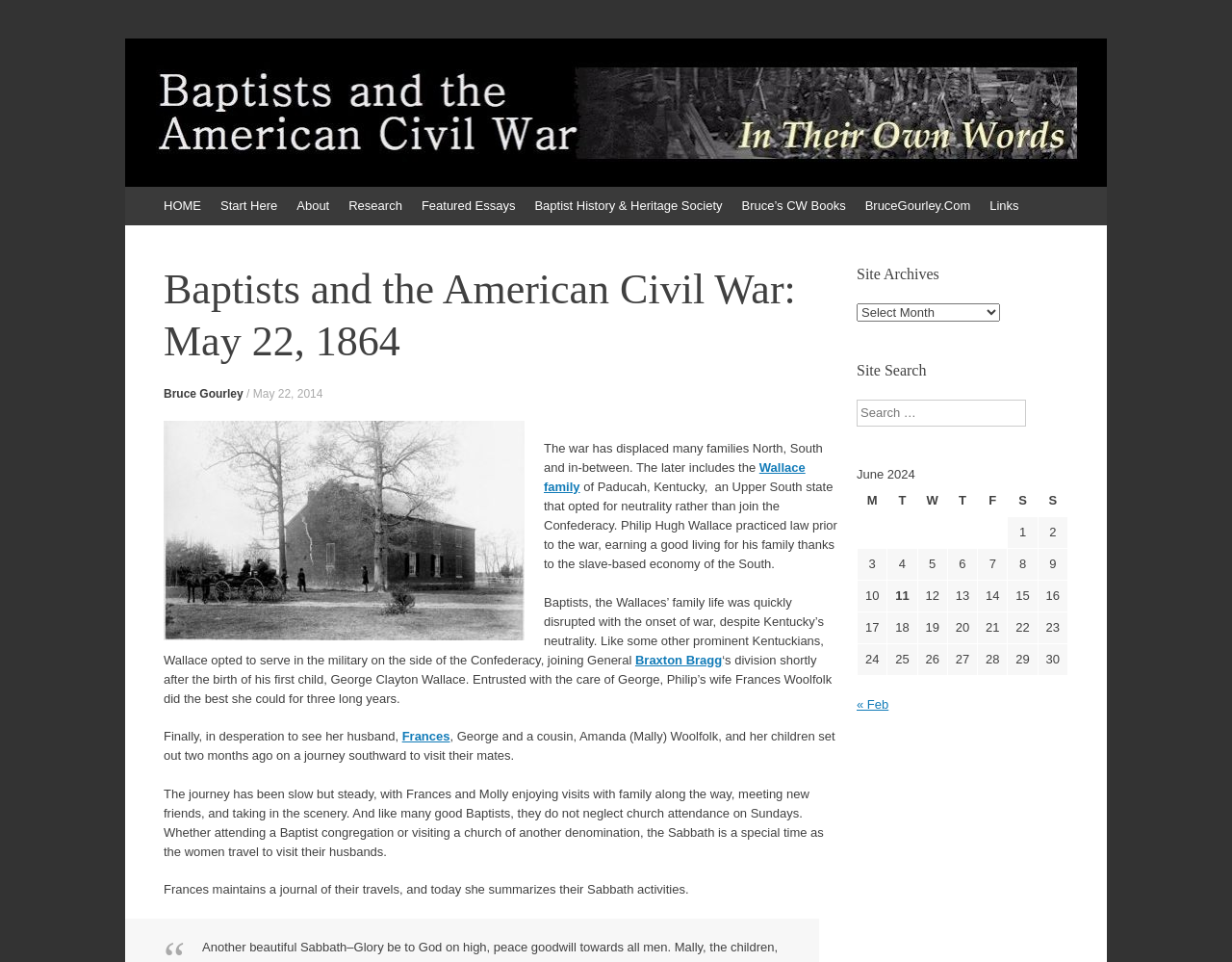How many months ago did Frances and her cousin start their journey?
Use the image to answer the question with a single word or phrase.

Two